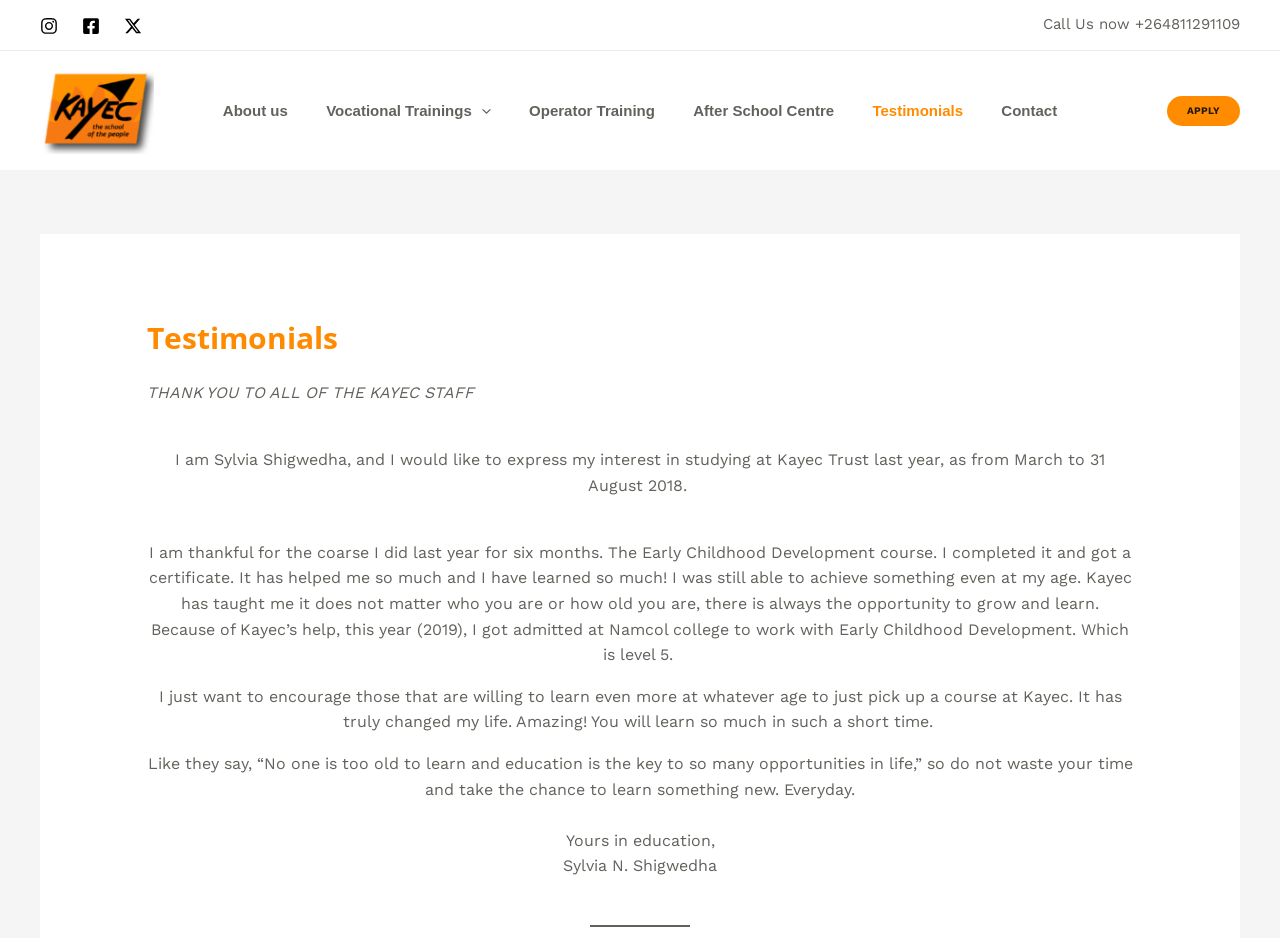What is the course that Sylvia studied at KAYEC? Based on the screenshot, please respond with a single word or phrase.

Early Childhood Development